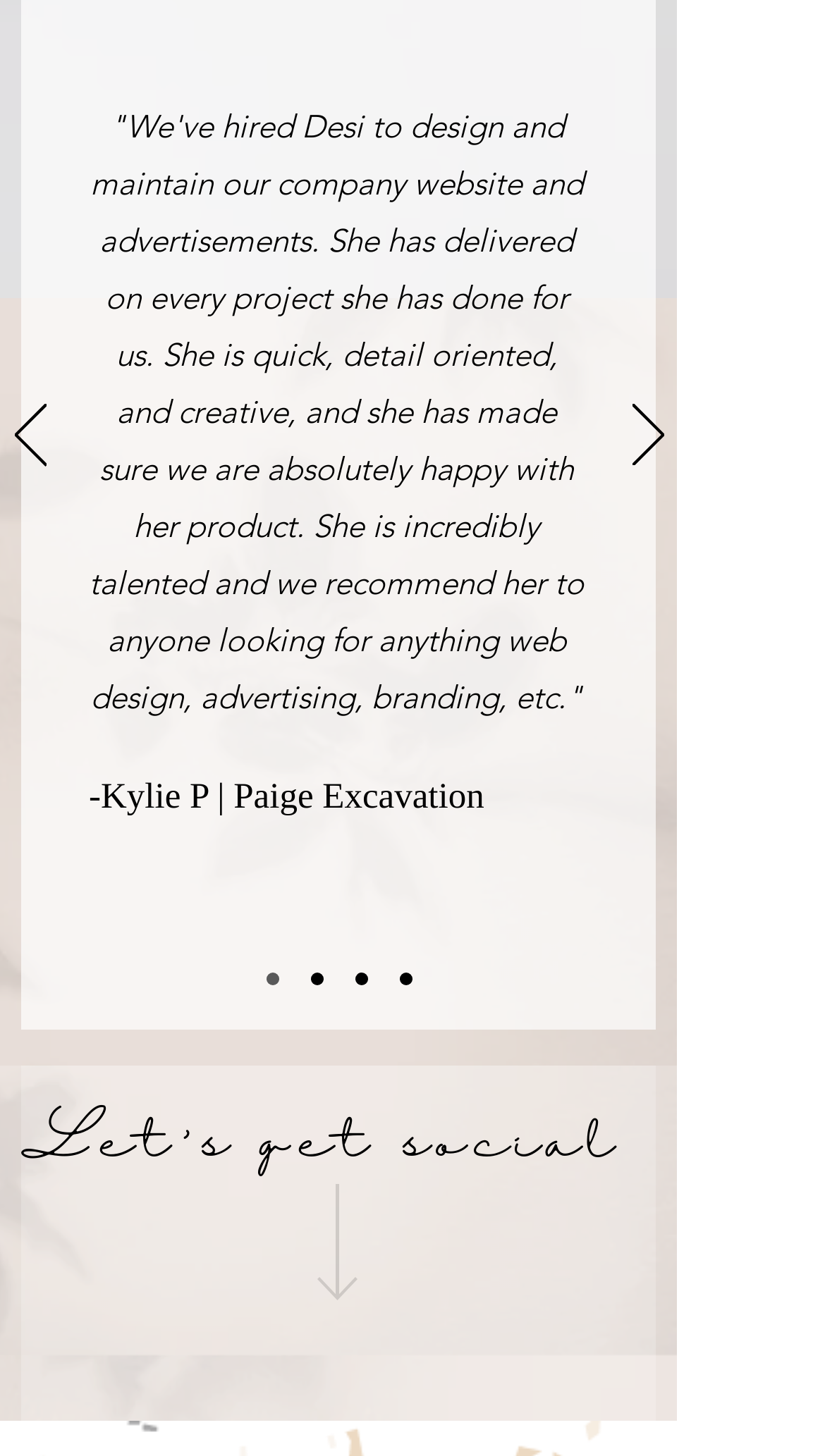Please specify the bounding box coordinates for the clickable region that will help you carry out the instruction: "Click the 'Previous' button".

[0.017, 0.278, 0.055, 0.325]